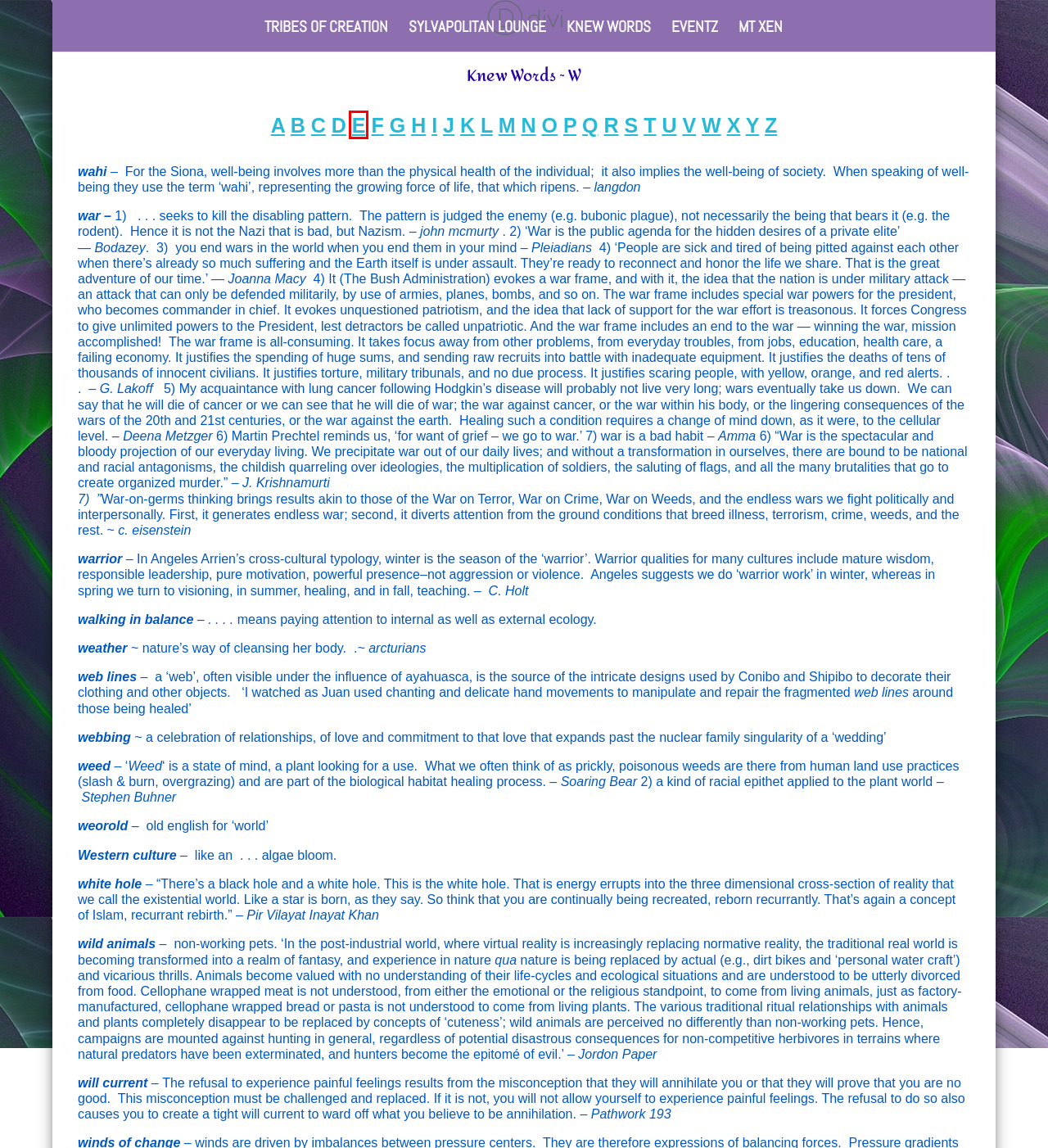A screenshot of a webpage is provided, featuring a red bounding box around a specific UI element. Identify the webpage description that most accurately reflects the new webpage after interacting with the selected element. Here are the candidates:
A. Knew Words ~ M | Tribes of Creation
B. Knew Words ~ S | Tribes of Creation
C. Knew Words ~ F | Tribes of Creation
D. Knew Words ~ E | Tribes of Creation
E. Knew Words ~ T | Tribes of Creation
F. Knew Words ~ B | Tribes of Creation
G. Knew Words ~ Y | Tribes of Creation
H. Knew Words ~ C | Tribes of Creation

D